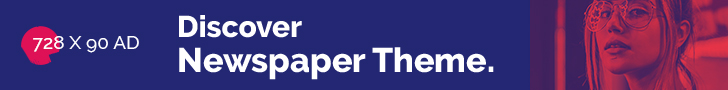Examine the image carefully and respond to the question with a detailed answer: 
What is the purpose of the image of the woman with glasses?

The caption explains that the image of the woman with glasses is included alongside the text to add a modern and inviting touch, appealing to a contemporary audience interested in innovative web design solutions.